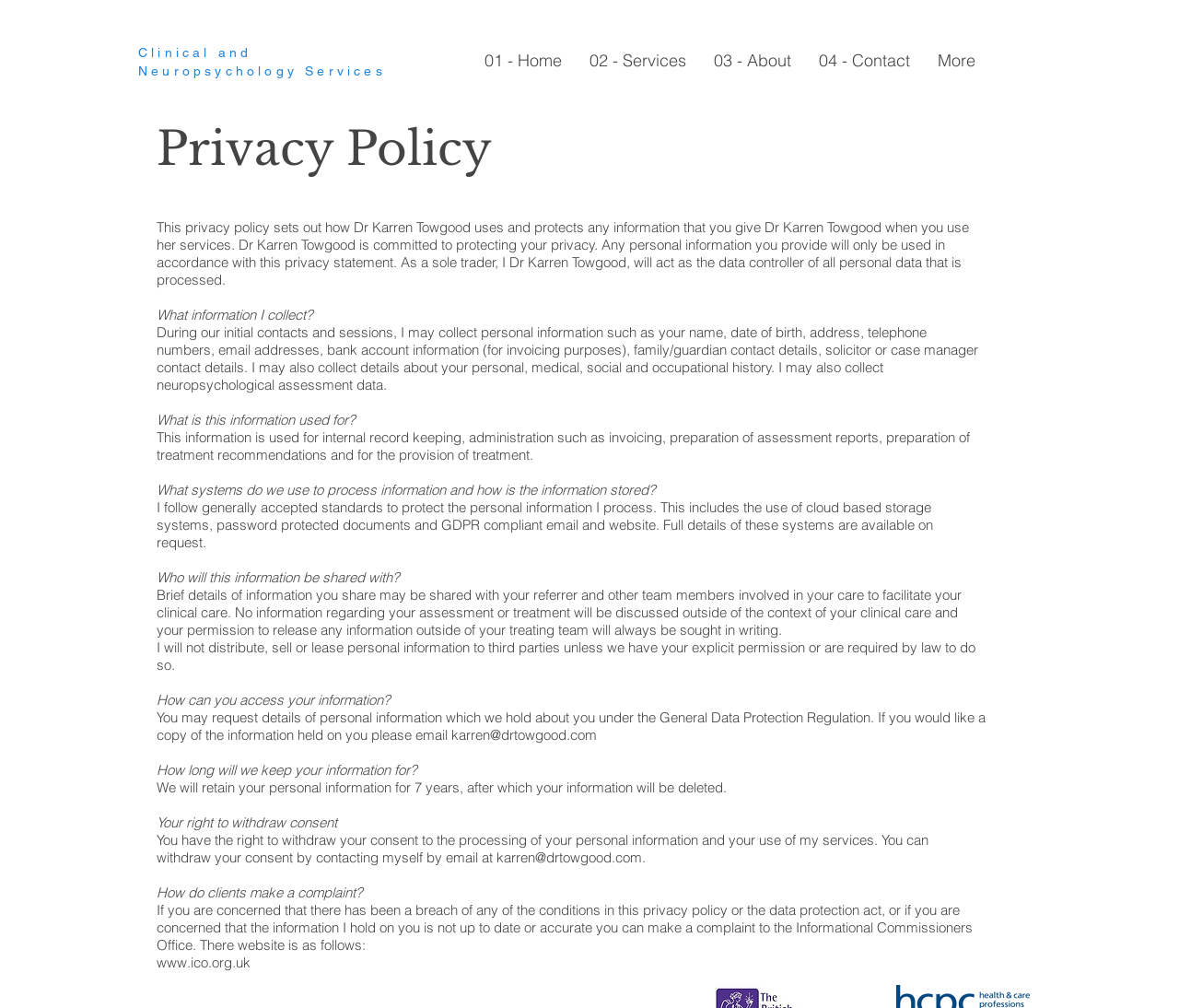Identify the bounding box coordinates of the section to be clicked to complete the task described by the following instruction: "Visit ICO website". The coordinates should be four float numbers between 0 and 1, formatted as [left, top, right, bottom].

[0.133, 0.946, 0.212, 0.964]